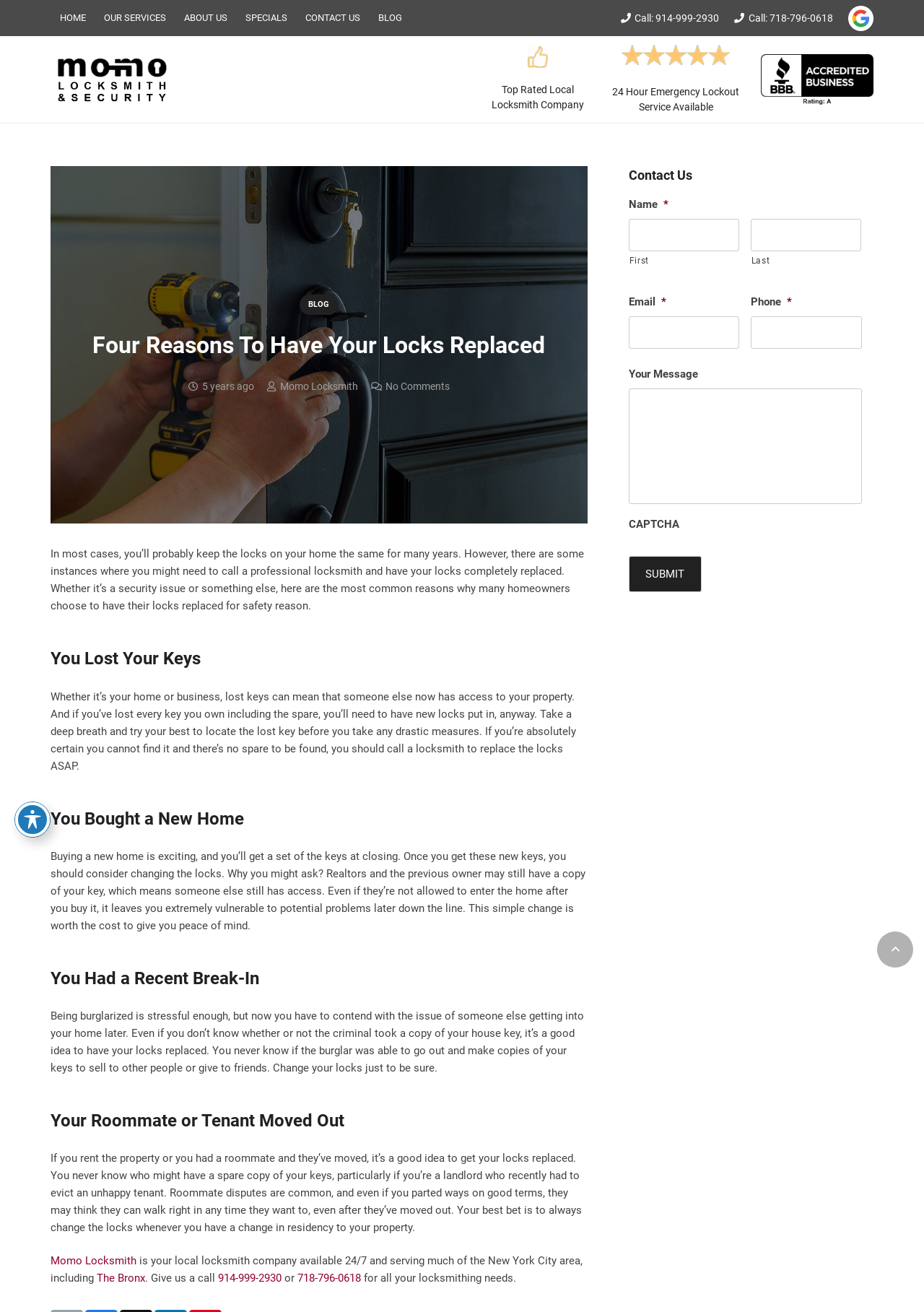Explain in detail what is displayed on the webpage.

This webpage is about Momo Local Locksmith in The Bronx, sharing the four most common reasons people have their locks replaced. At the top of the page, there is a navigation menu with links to "HOME", "OUR SERVICES", "ABOUT US", "SPECIALS", "CONTACT US", and "BLOG". Below the navigation menu, there are two phone numbers and a link to review the locksmith on Google, accompanied by a small image. 

On the left side of the page, there is a logo of Momo Local Locksmith, and below it, there is a section with the title "Four Reasons To Have Your Locks Replaced". The article is dated August 14, 2019, and it has a comment section with no comments. The article explains that in most cases, people keep their locks for many years, but there are instances where they need to be replaced for safety reasons.

The four reasons are listed below, each with a heading and a paragraph of text. The reasons are: you lost your keys, you bought a new home, you had a recent break-in, and your roommate or tenant moved out. Each reason is explained in detail, and the article suggests that in these situations, it's best to have your locks replaced for safety and security.

On the right side of the page, there is a section with the title "Contact Us", which includes a form to fill out with your name, email, phone number, and message. There is also a CAPTCHA and a submit button. At the bottom of the page, there is a button to go back to the top of the page.